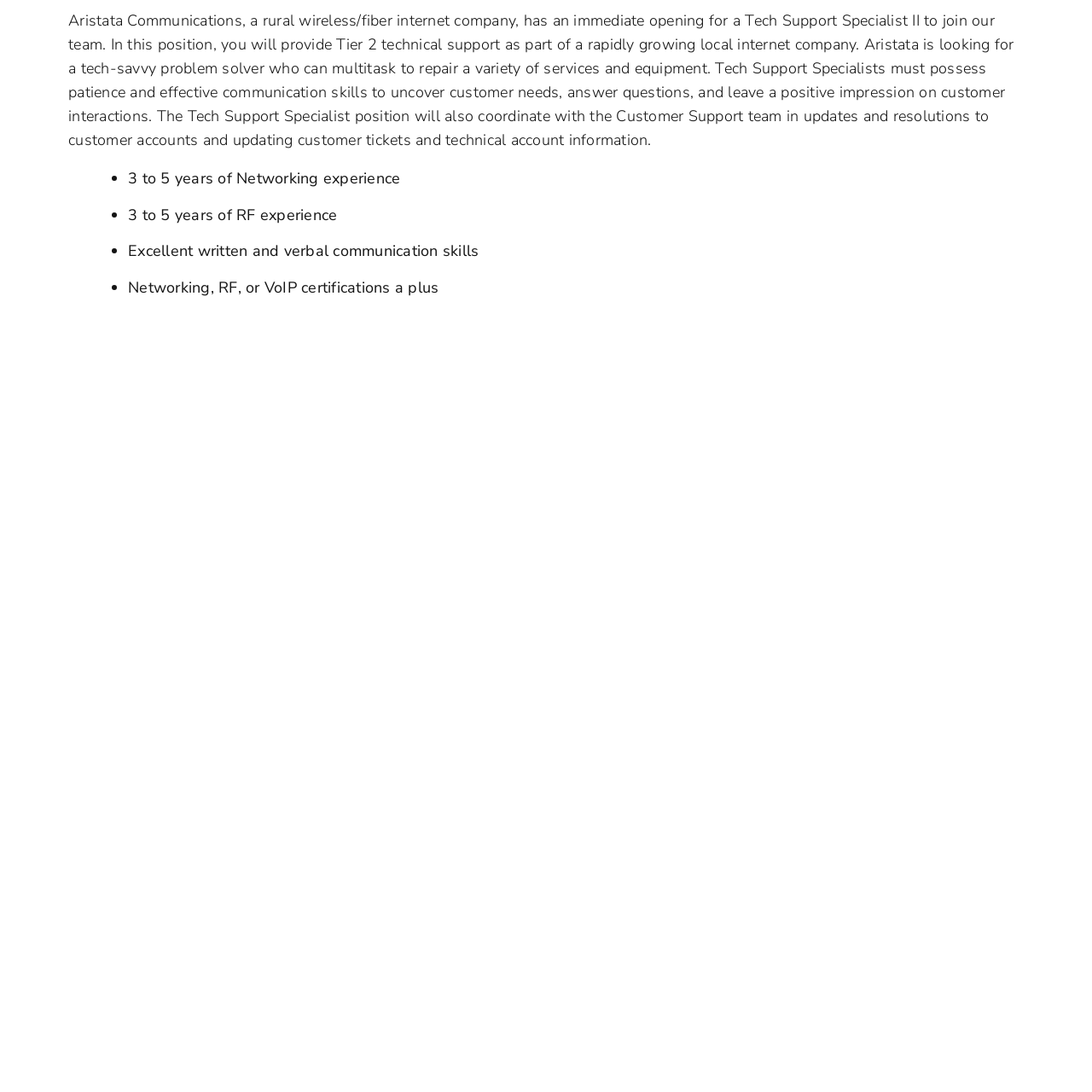Describe all the key features and sections of the webpage thoroughly.

The webpage appears to be a job posting for a Tech Support Specialist II position at Aristata Communications, a rural wireless/fiber internet company. At the top of the page, there is a block of text that describes the job position, including the responsibilities and required skills. This text is positioned near the top left of the page.

Below the job description, there is a list of bullet points that outline the required experience and skills for the position. The list is positioned near the top center of the page and contains four items. The first item requires 3 to 5 years of Networking experience, the second item requires 3 to 5 years of RF experience, the third item requires excellent written and verbal communication skills, and the fourth item mentions that Networking, RF, or VoIP certifications are a plus. Each bullet point is marked with a bullet marker (•) and is positioned to the left of the corresponding text.